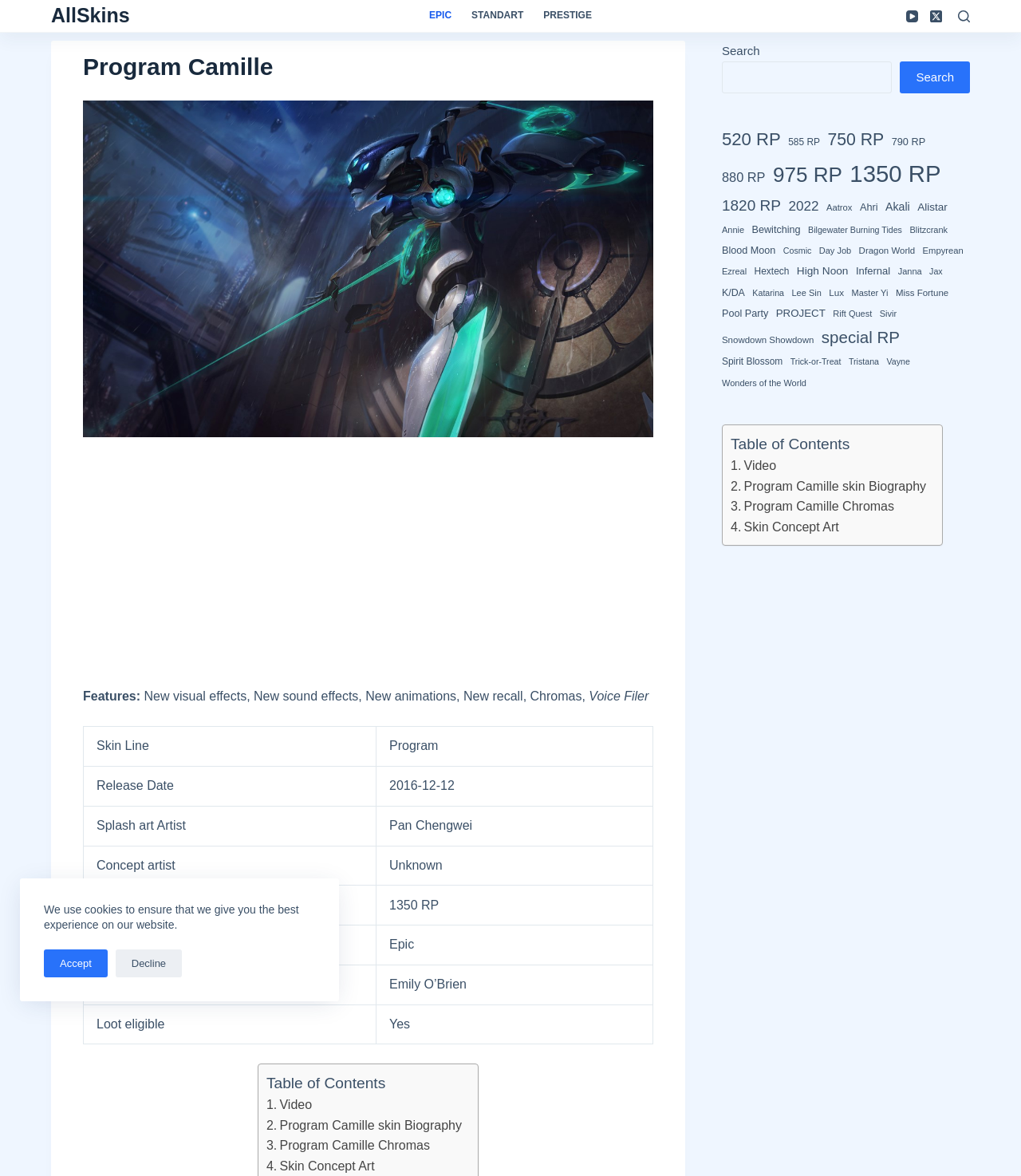Please locate the clickable area by providing the bounding box coordinates to follow this instruction: "Check 'Table of Contents'".

[0.261, 0.912, 0.452, 0.931]